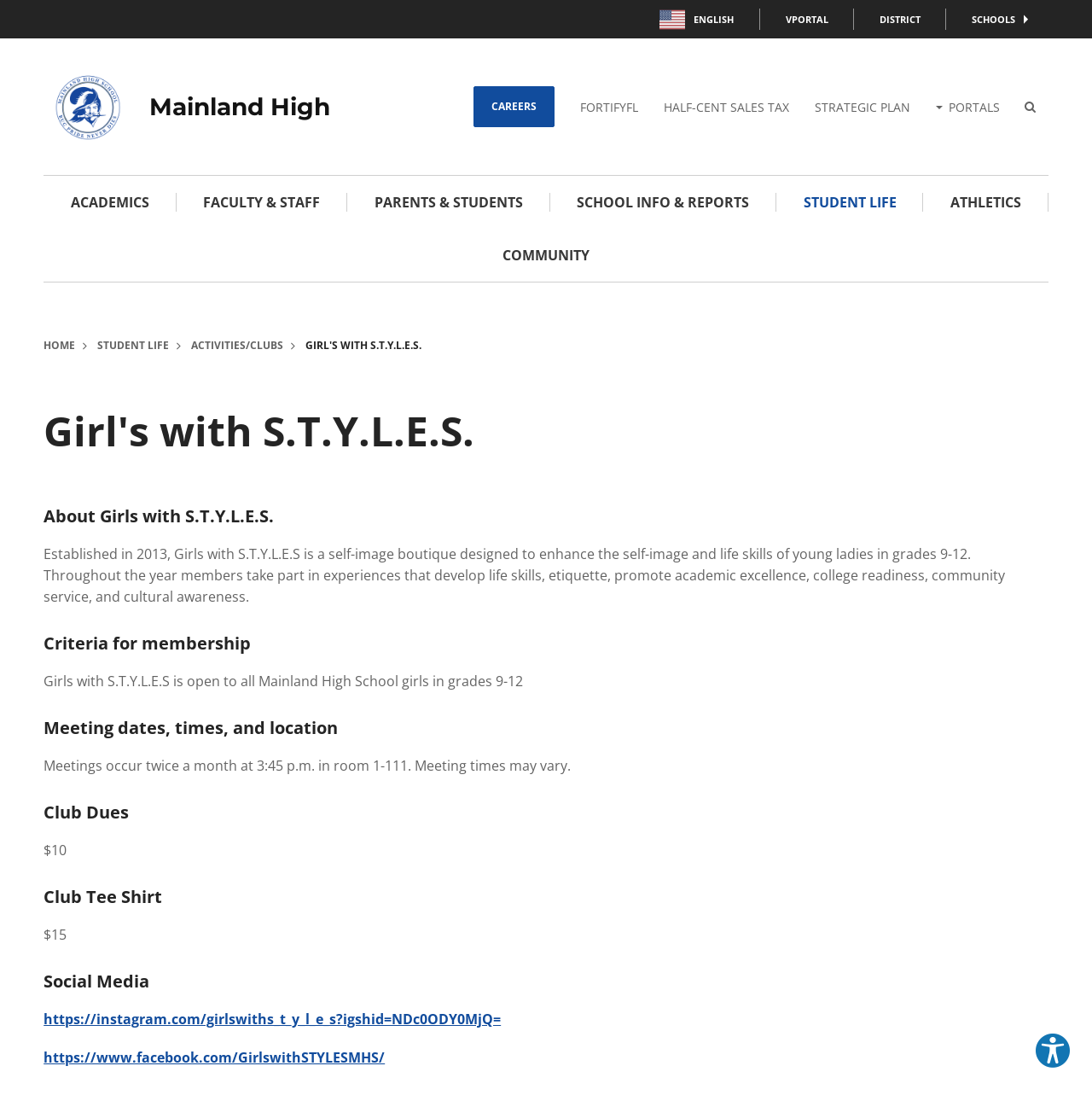Provide the bounding box coordinates of the HTML element this sentence describes: "Web Stories". The bounding box coordinates consist of four float numbers between 0 and 1, i.e., [left, top, right, bottom].

None